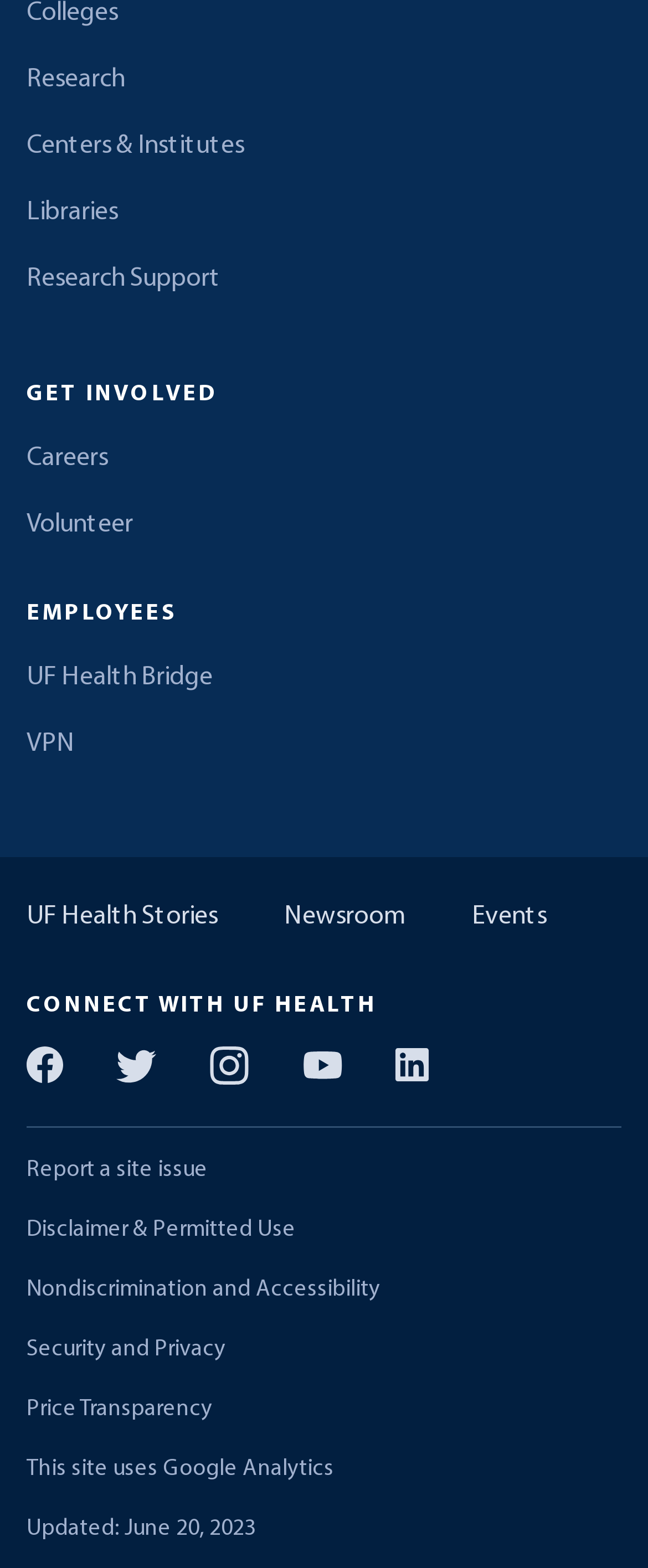Provide your answer in a single word or phrase: 
How many social media links are there?

5